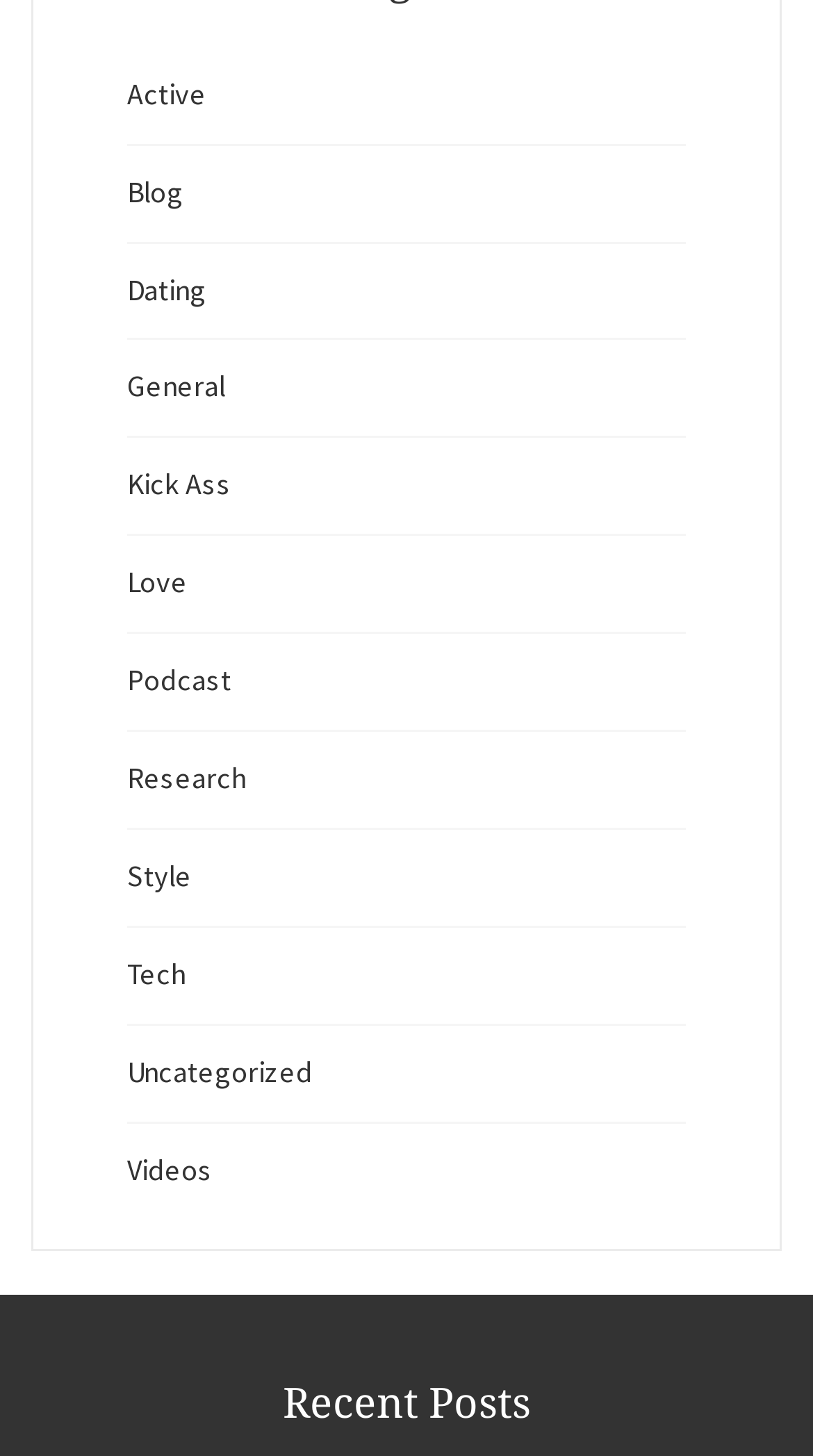Find the bounding box coordinates of the area to click in order to follow the instruction: "View the details of the book 'The Sun, symbol of power and life'".

None